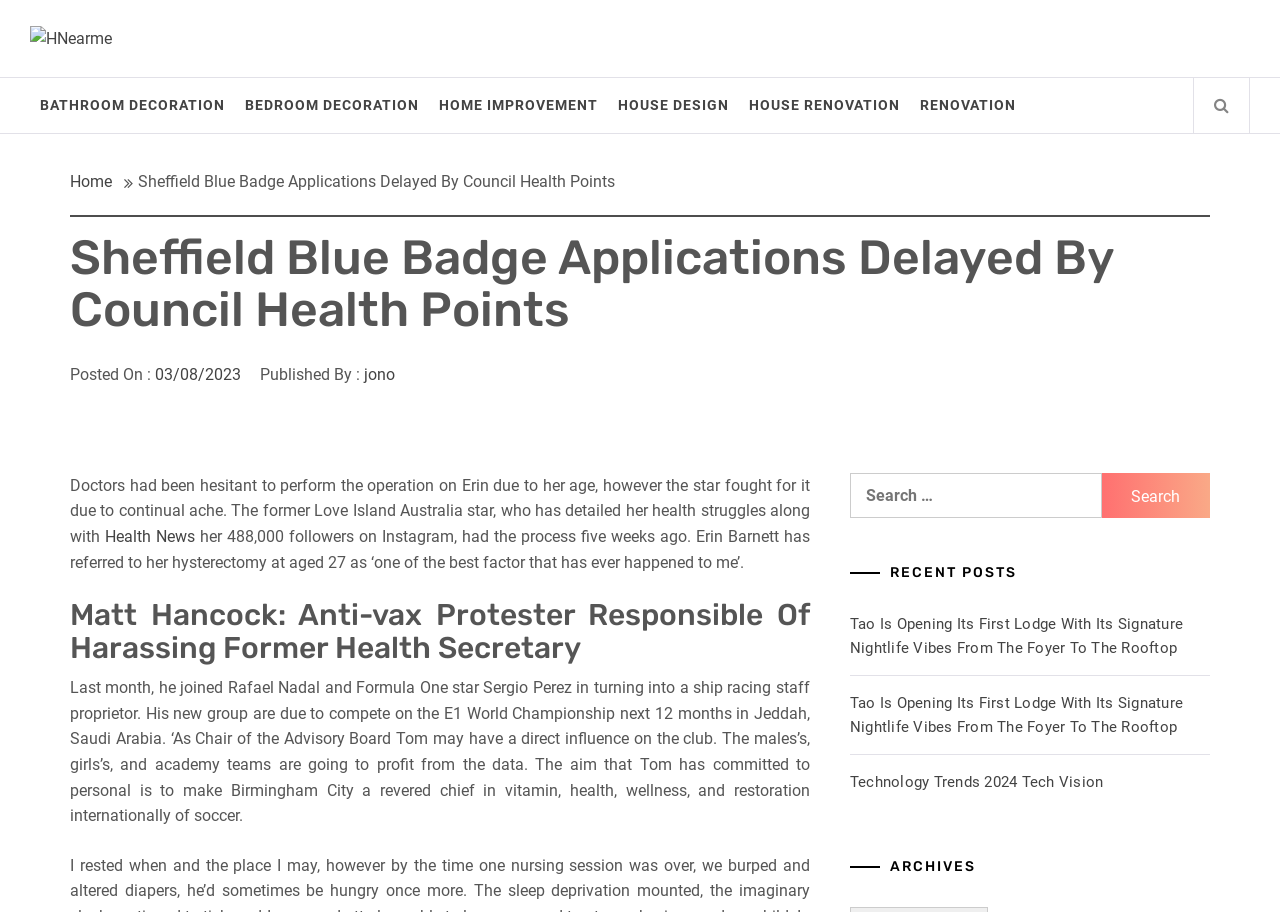Determine the bounding box coordinates of the area to click in order to meet this instruction: "Search for a topic".

[0.663, 0.521, 0.7, 0.567]